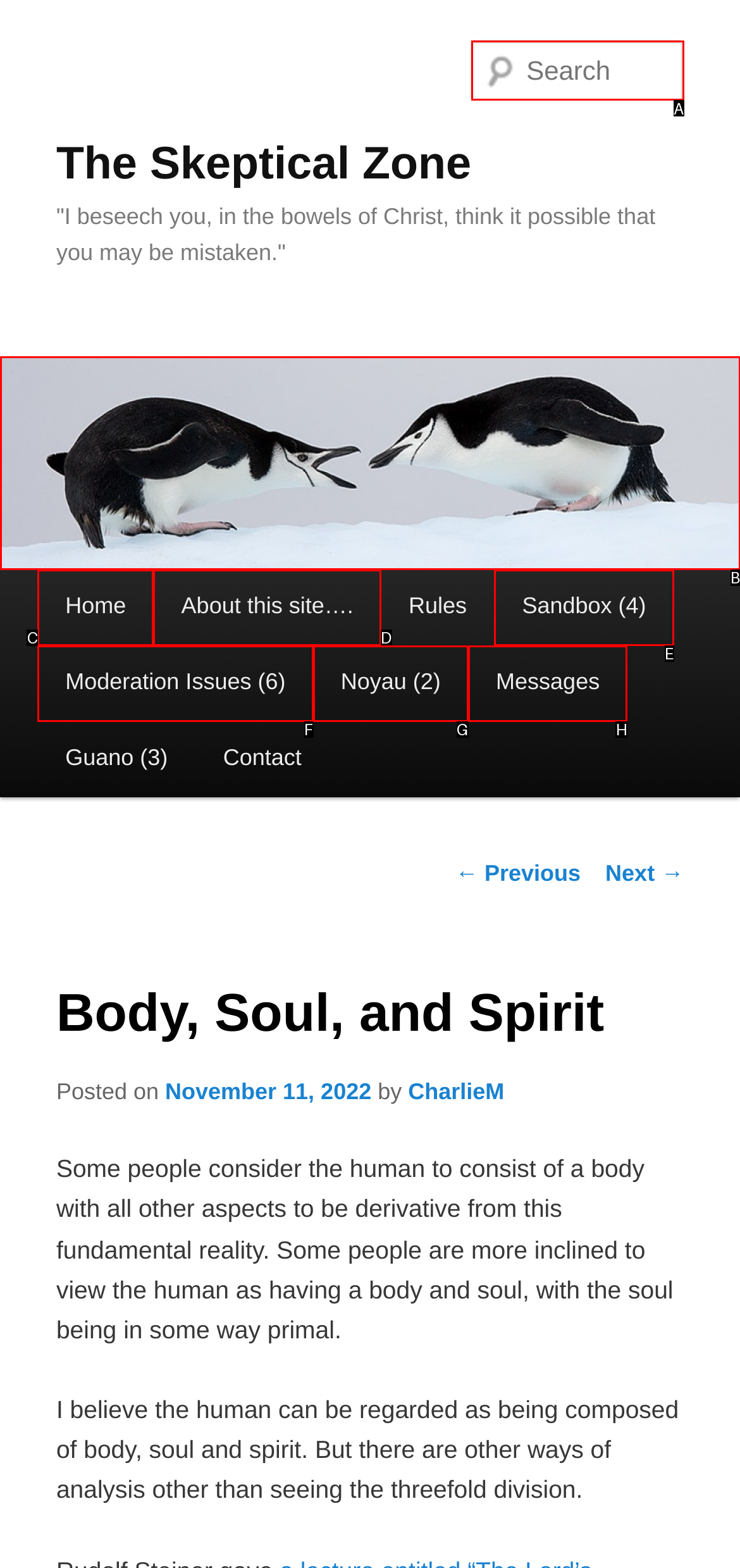Identify the letter of the UI element I need to click to carry out the following instruction: Search for something

A